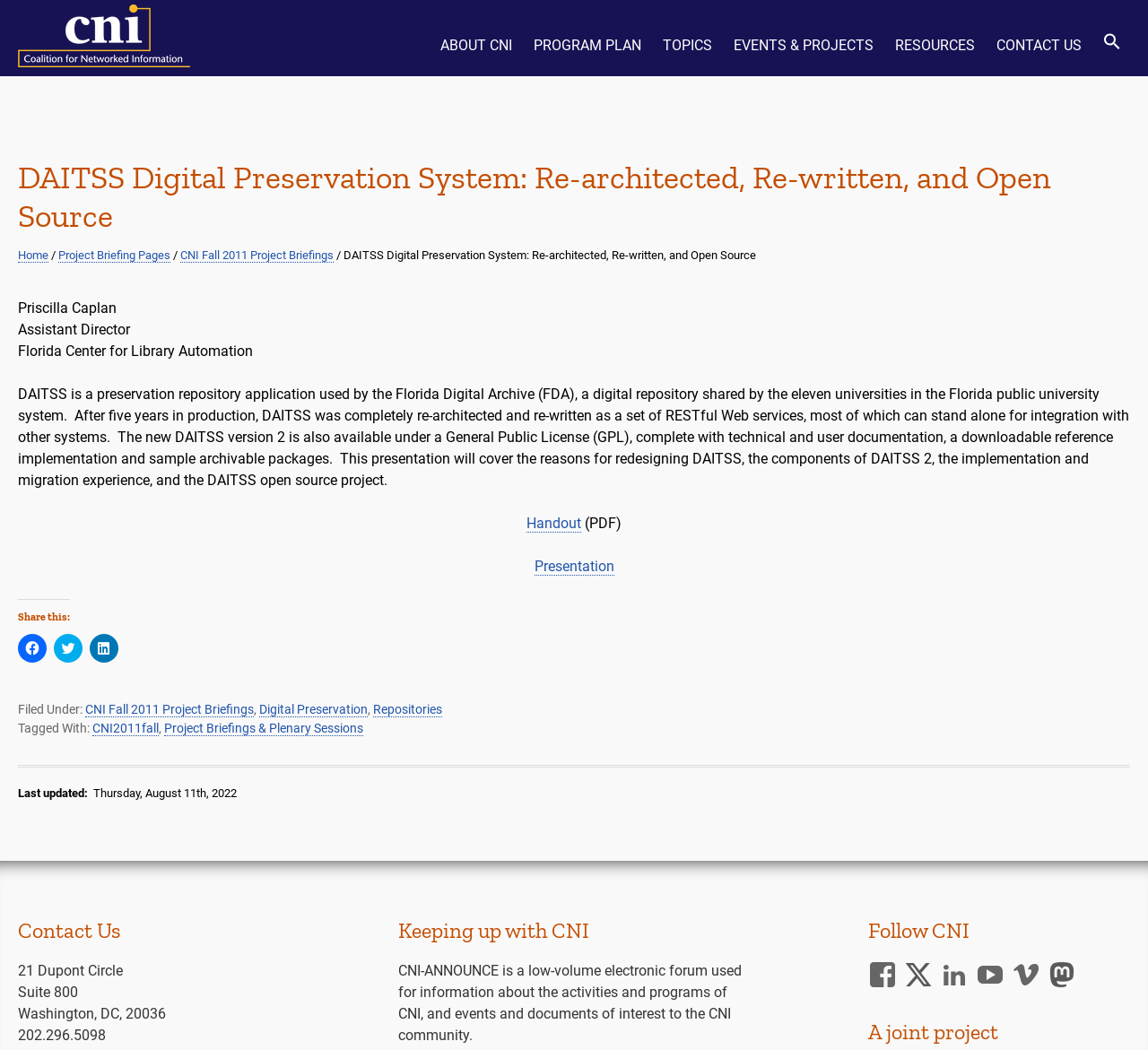Please locate the bounding box coordinates of the element that should be clicked to complete the given instruction: "Click on the 'ABOUT CNI' link".

[0.376, 0.006, 0.454, 0.059]